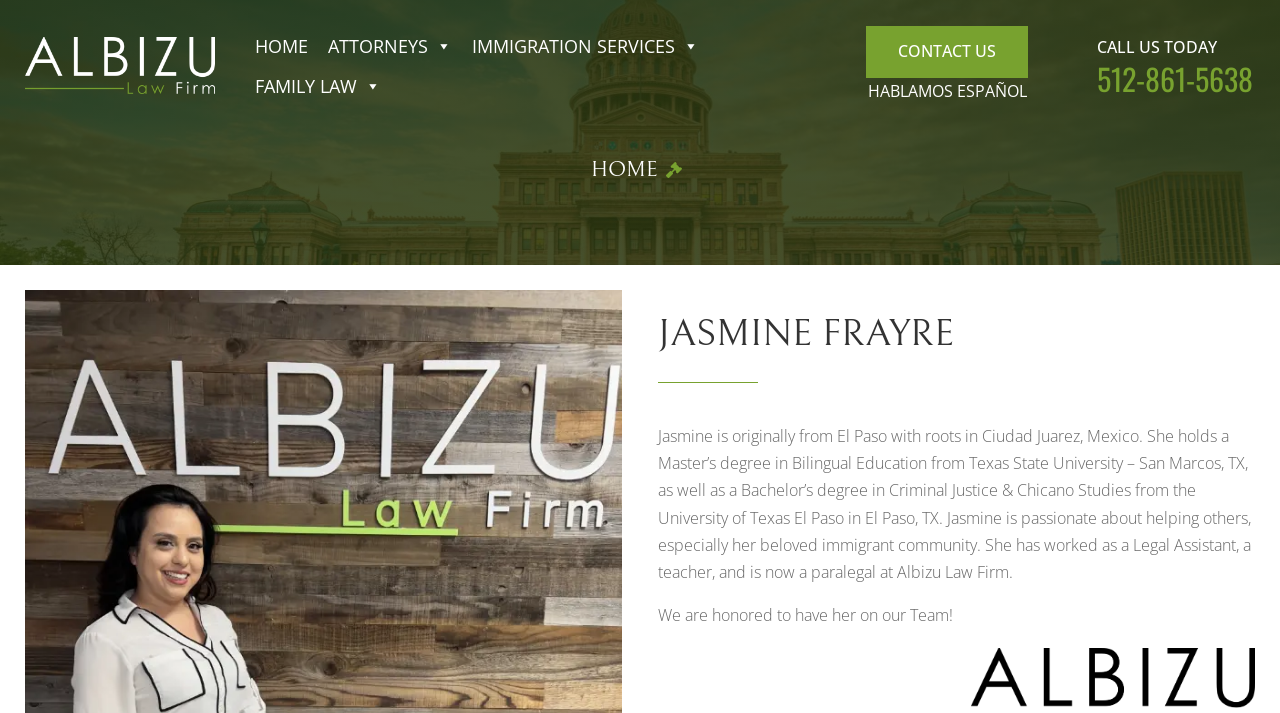What is Jasmine's degree in?
Carefully examine the image and provide a detailed answer to the question.

Based on the webpage, Jasmine's bio is provided, which mentions that she holds a Master's degree in Bilingual Education from Texas State University – San Marcos, TX.